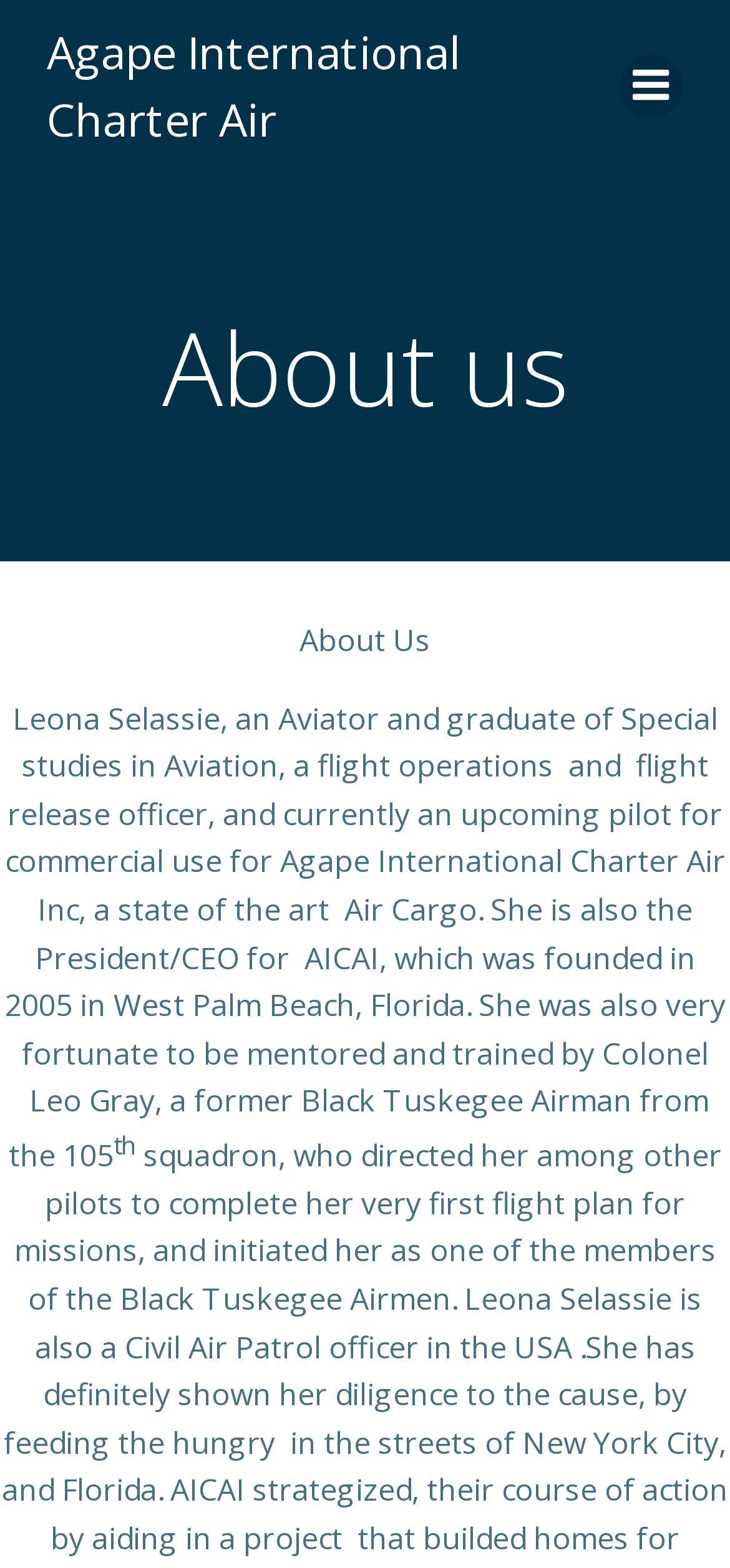Who mentored and trained Leona Selassie?
Look at the image and respond with a one-word or short phrase answer.

Colonel Leo Gray